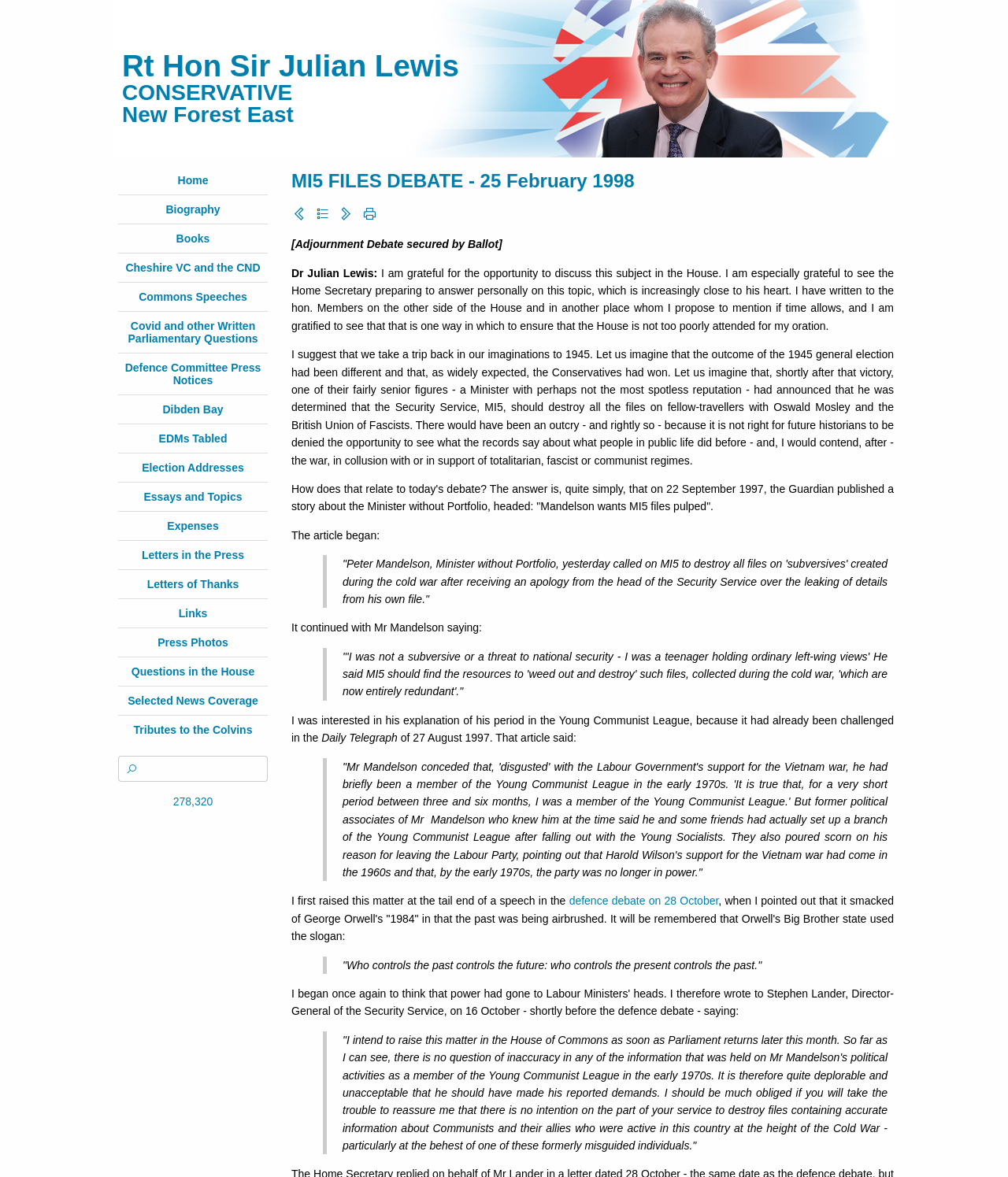Refer to the image and offer a detailed explanation in response to the question: Who is the Rt Hon mentioned in the webpage?

The webpage has a heading 'Rt Hon Sir Julian Lewis' which suggests that the Rt Hon mentioned in the webpage is Sir Julian Lewis.